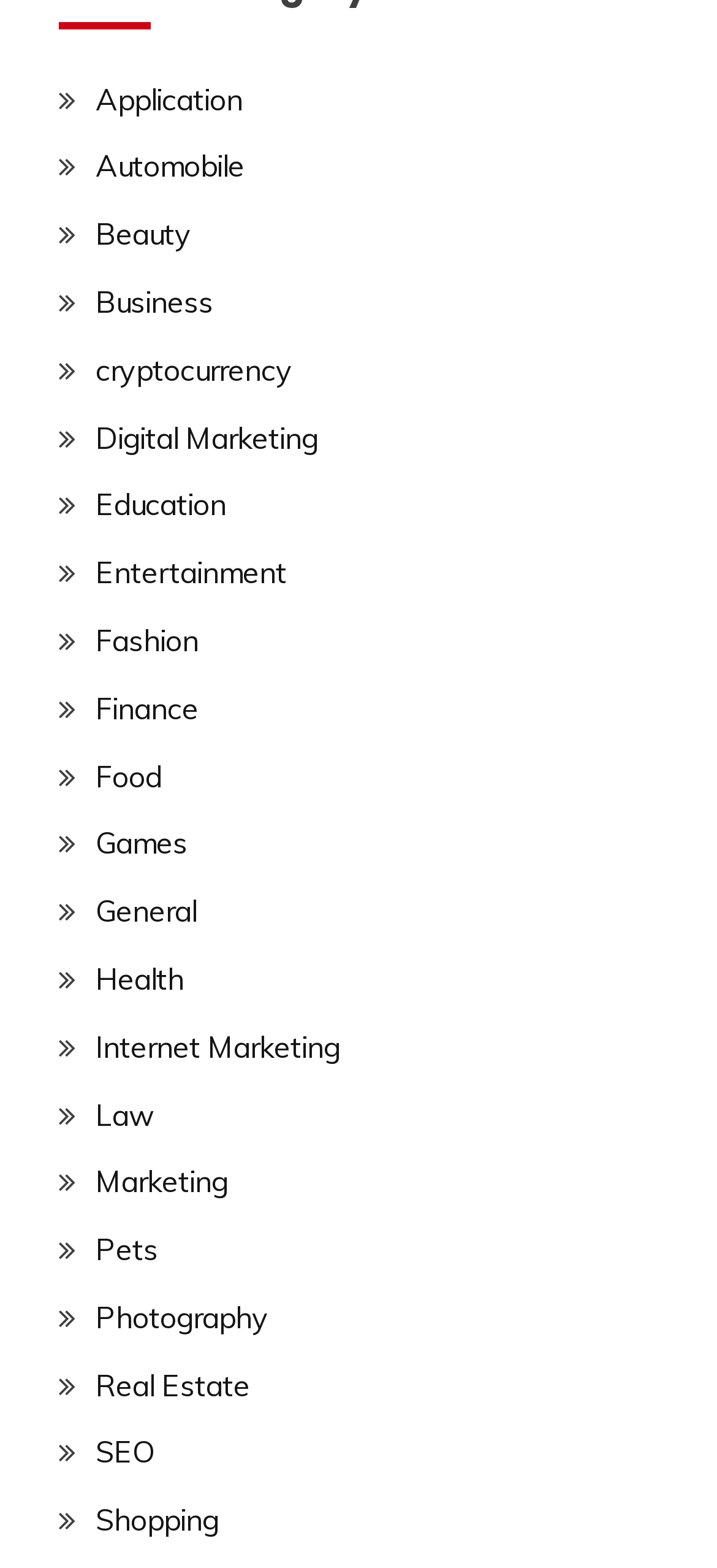Determine the bounding box coordinates for the HTML element described here: "Internet Marketing".

[0.133, 0.655, 0.474, 0.679]